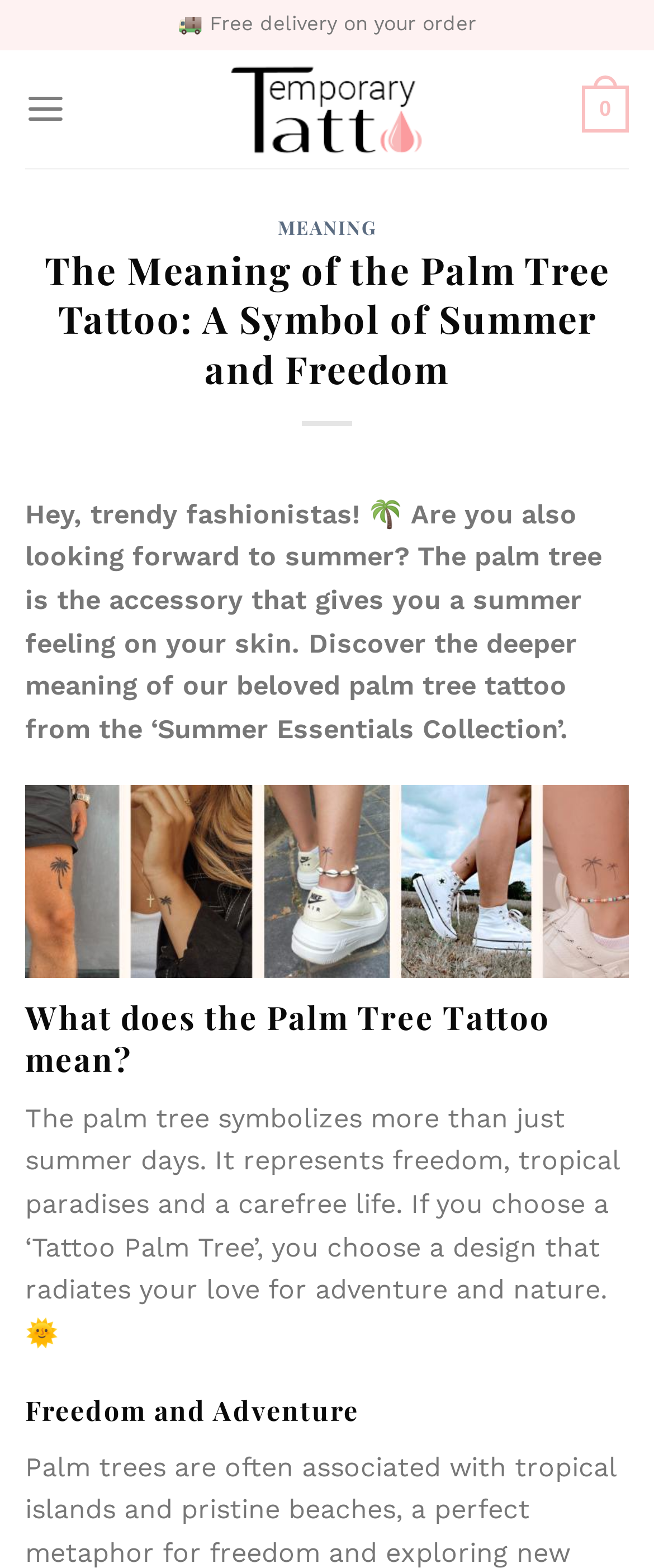Please provide a comprehensive response to the question below by analyzing the image: 
Is there a free delivery offer on the webpage?

I inferred this answer by reading the text '🚚 Free delivery on your order' which explicitly states that there is a free delivery offer on the webpage.